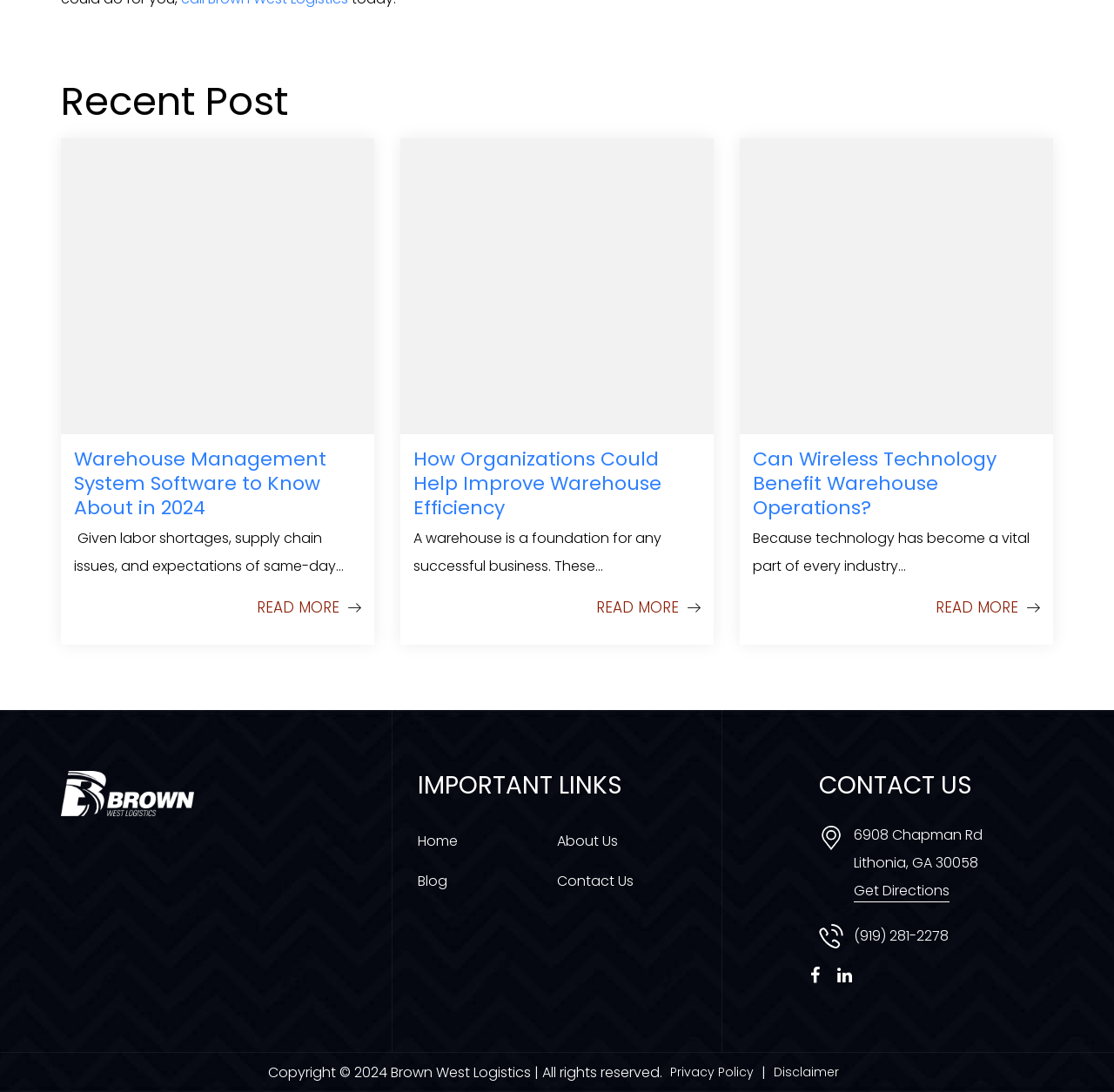What is the title of the first post?
Please answer the question as detailed as possible.

The first post is titled 'Warehouse Management System Software to Know About in 2024', which can be found by looking at the link element with the text 'Warehouse Management System Software to Know About in 2024'.